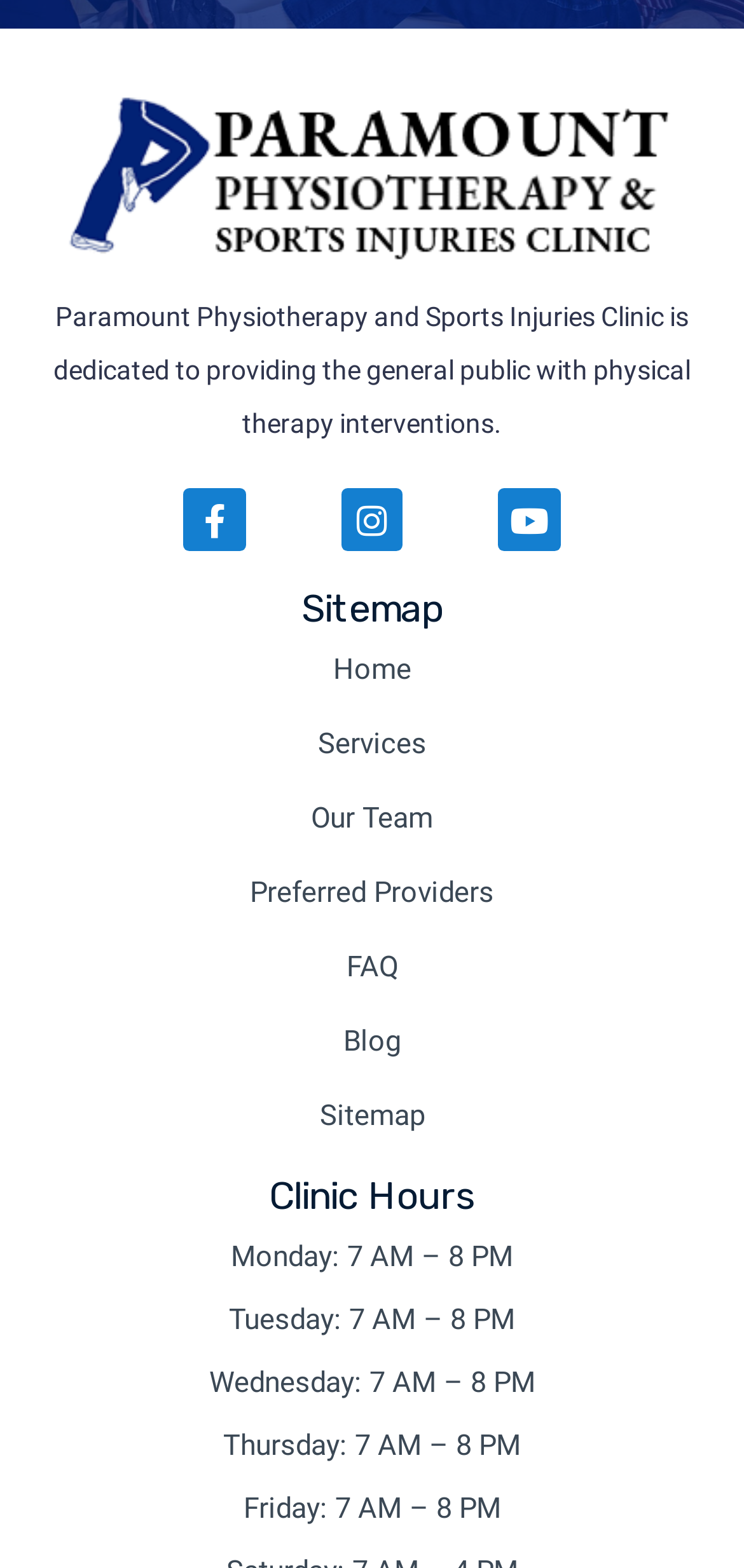Please identify the coordinates of the bounding box for the clickable region that will accomplish this instruction: "read about Services".

[0.051, 0.459, 0.949, 0.488]